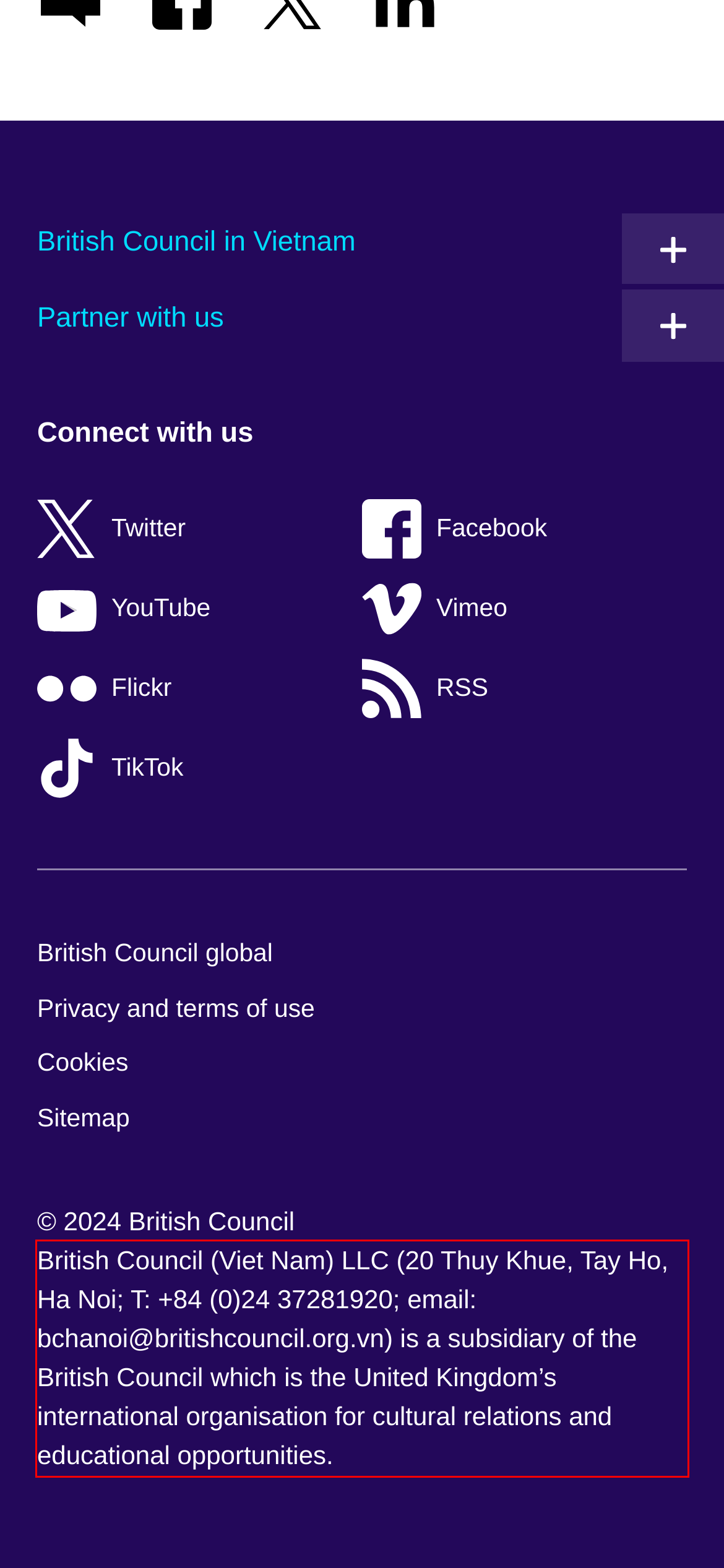Please use OCR to extract the text content from the red bounding box in the provided webpage screenshot.

British Council (Viet Nam) LLC (20 Thuy Khue, Tay Ho, Ha Noi; T: +84 (0)24 37281920; email: bchanoi@britishcouncil.org.vn) is a subsidiary of the British Council which is the United Kingdom’s international organisation for cultural relations and educational opportunities.